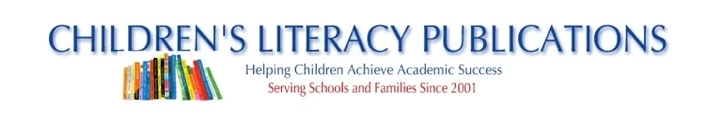How long has the organization been serving schools and families?
We need a detailed and exhaustive answer to the question. Please elaborate.

The phrase 'Serving Schools and Families Since 2001' highlights their long-standing dedication to education, emphasizing their experience and commitment to improving reading skills in children.